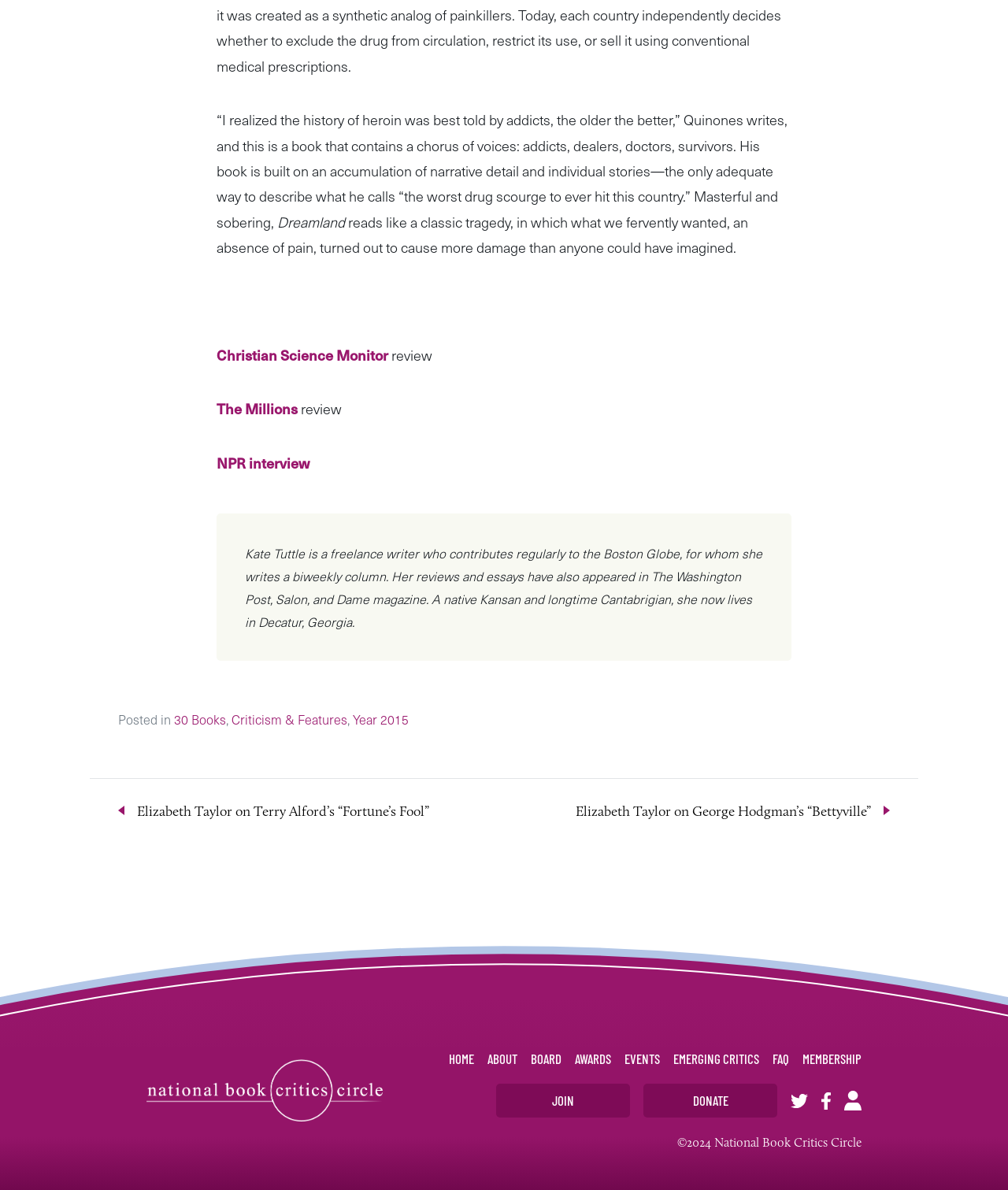Bounding box coordinates are specified in the format (top-left x, top-left y, bottom-right x, bottom-right y). All values are floating point numbers bounded between 0 and 1. Please provide the bounding box coordinate of the region this sentence describes: Dec »

None